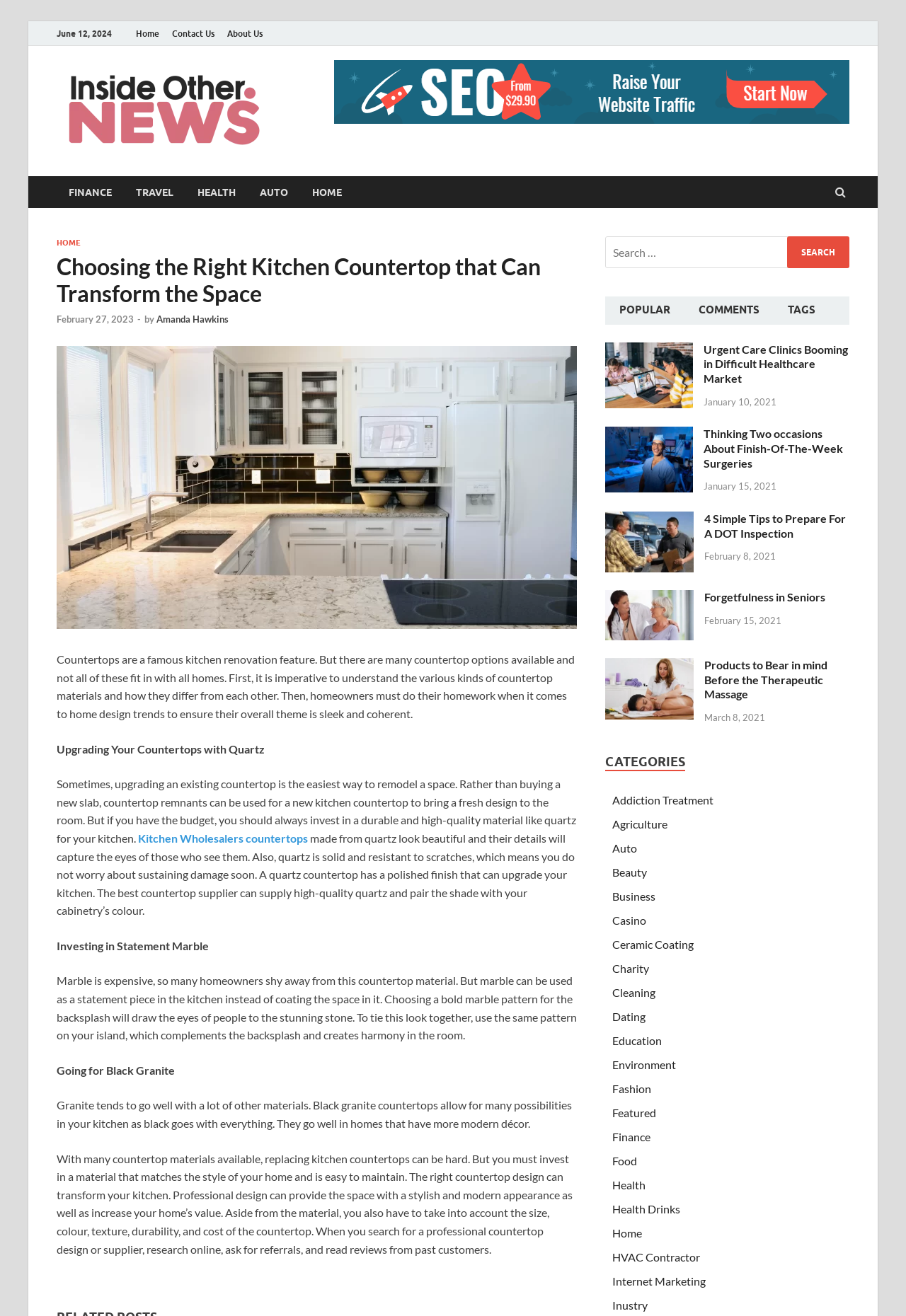Describe every aspect of the webpage in a detailed manner.

This webpage is about choosing the right kitchen countertop, with the main article titled "Choosing the Right Kitchen Countertop that Can Transform the Space". The article is divided into several sections, each discussing different types of countertop materials, such as quartz, marble, and black granite. The text explains the benefits and characteristics of each material, as well as how to incorporate them into a kitchen design.

At the top of the page, there is a navigation menu with links to "Home", "Contact Us", "About Us", and "Inside Other News". Below this, there is a section with links to various categories, including "FINANCE", "TRAVEL", "HEALTH", "AUTO", and "HOME". 

On the left side of the page, there is a search bar with a button labeled "Search". Below this, there are links to "POPULAR", "COMMENTS", and "TAGS". 

The main article is accompanied by several other articles, each with a heading and a brief summary. These articles are listed in a column on the right side of the page and cover various topics, including healthcare, surgery, and senior care. Each article has a timestamp indicating when it was published.

At the bottom of the page, there is a section titled "CATEGORIES" with links to various topics, including "Addiction Treatment", "Agriculture", "Auto", and "Beauty", among others.